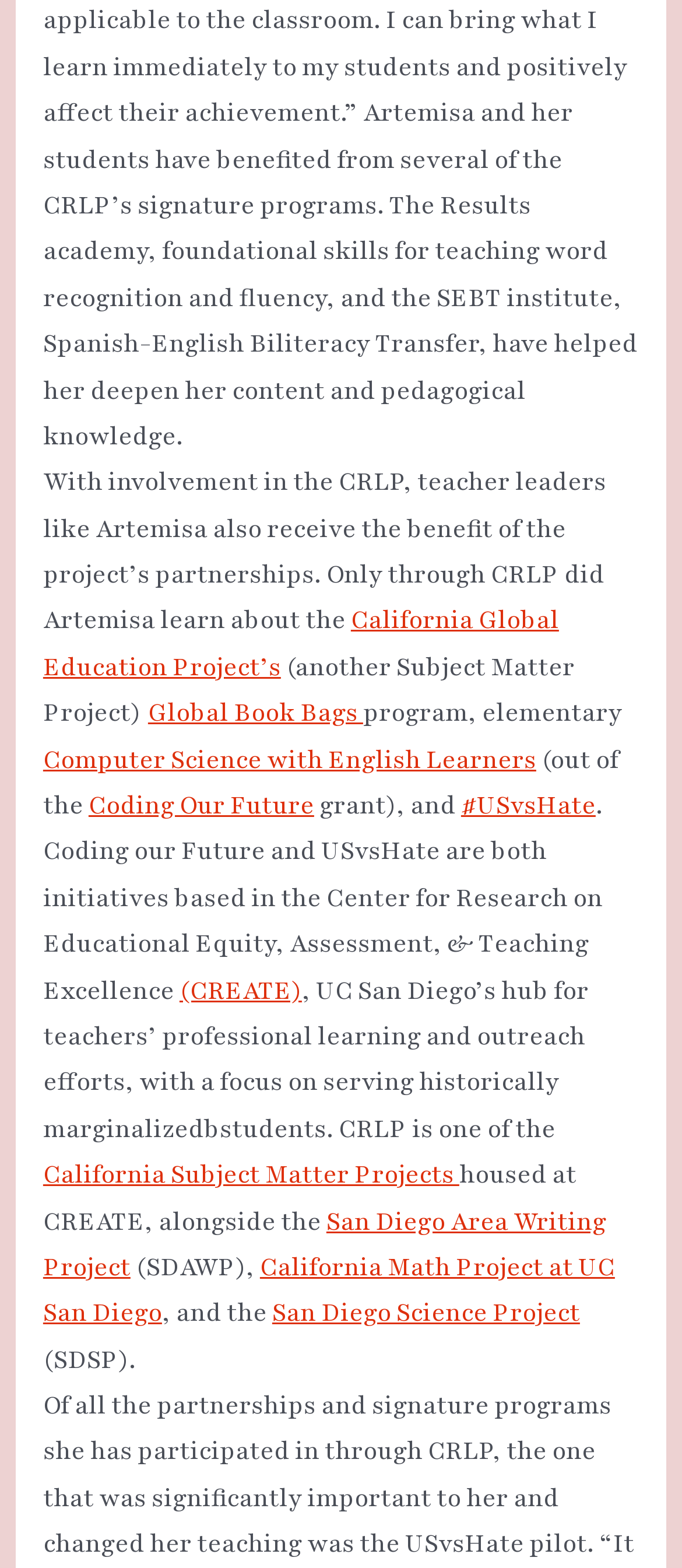Provide the bounding box coordinates of the HTML element described by the text: "Global Book Bags". The coordinates should be in the format [left, top, right, bottom] with values between 0 and 1.

[0.217, 0.444, 0.532, 0.465]